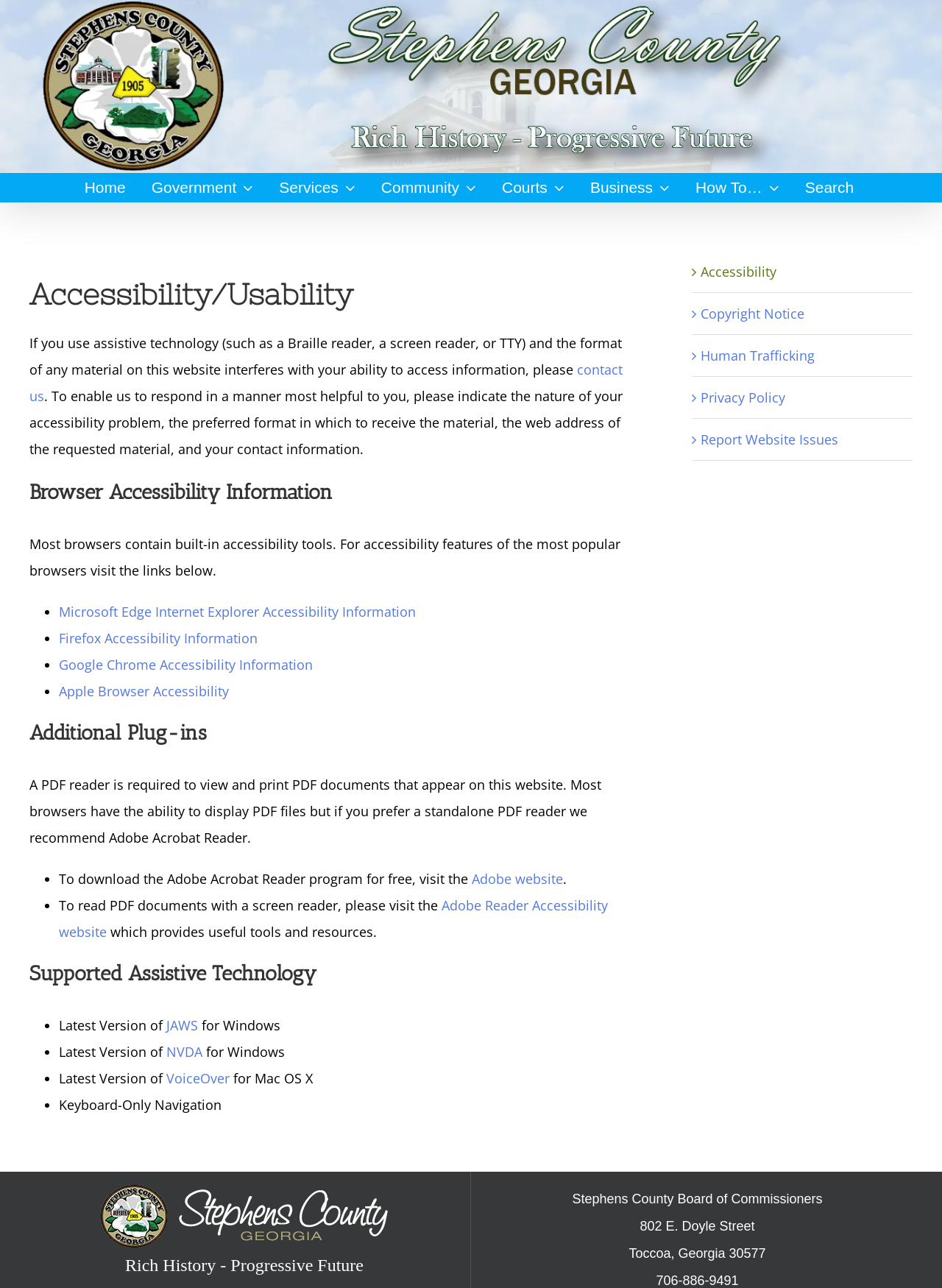Based on the element description Business, identify the bounding box of the UI element in the given webpage screenshot. The coordinates should be in the format (top-left x, top-left y, bottom-right x, bottom-right y) and must be between 0 and 1.

[0.626, 0.134, 0.711, 0.157]